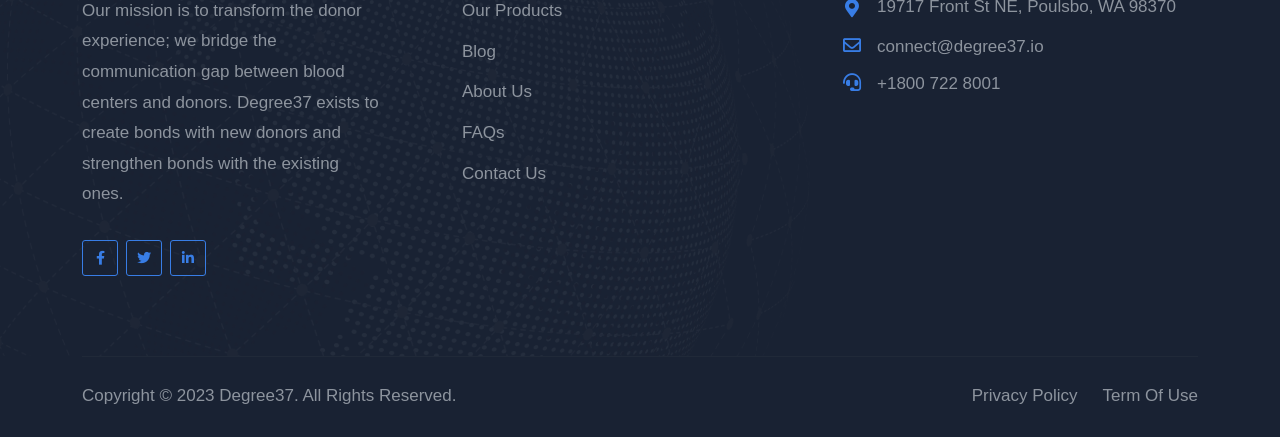What is the email address?
Please interpret the details in the image and answer the question thoroughly.

The email address is stated in the static text at the bottom of the webpage, which says 'connect@degree37.io' with bounding box coordinates [0.685, 0.084, 0.815, 0.127].